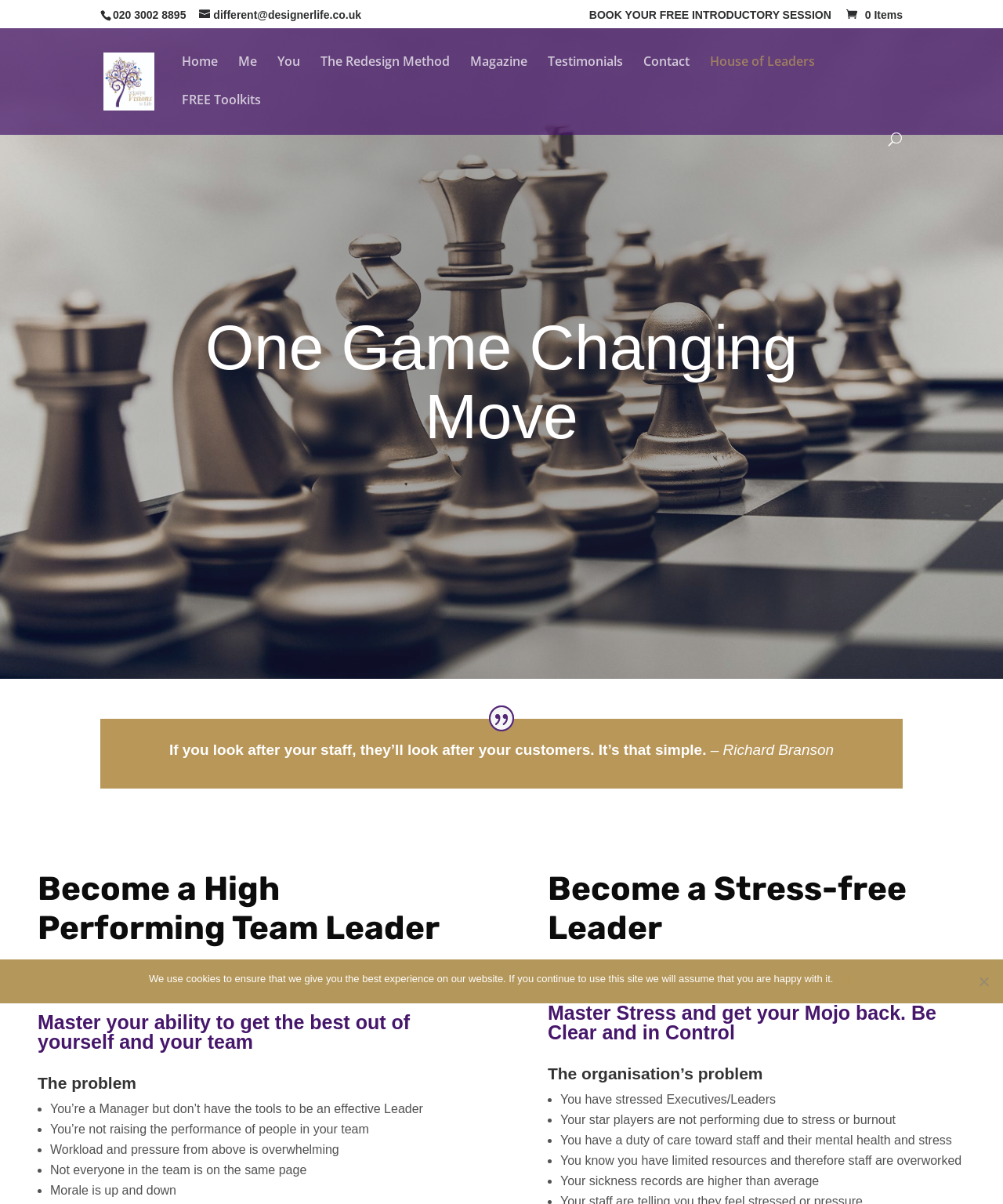Could you specify the bounding box coordinates for the clickable section to complete the following instruction: "Call the phone number"?

[0.112, 0.007, 0.185, 0.017]